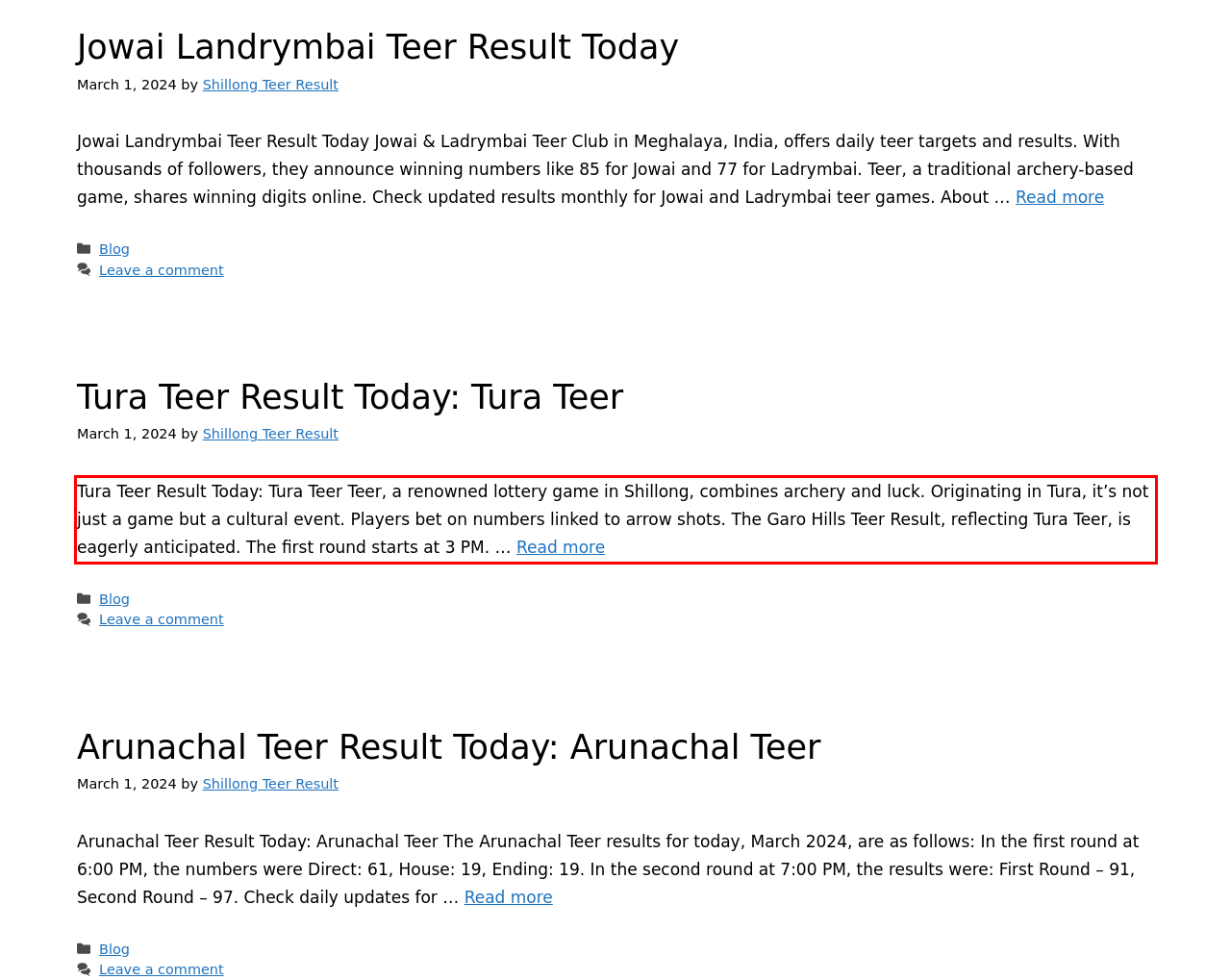You are provided with a webpage screenshot that includes a red rectangle bounding box. Extract the text content from within the bounding box using OCR.

Tura Teer Result Today: Tura Teer Teer, a renowned lottery game in Shillong, combines archery and luck. Originating in Tura, it’s not just a game but a cultural event. Players bet on numbers linked to arrow shots. The Garo Hills Teer Result, reflecting Tura Teer, is eagerly anticipated. The first round starts at 3 PM. … Read more